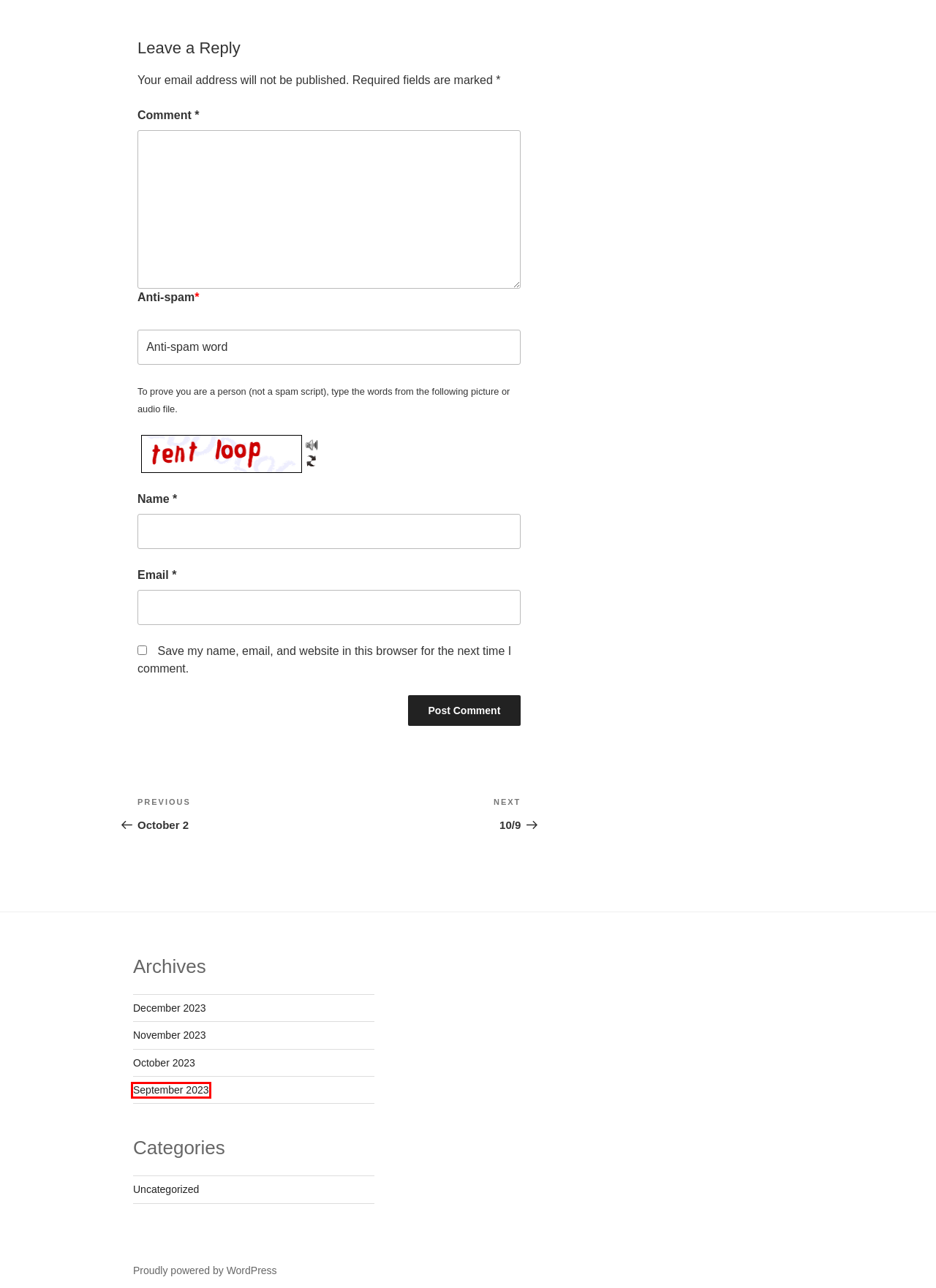Using the screenshot of a webpage with a red bounding box, pick the webpage description that most accurately represents the new webpage after the element inside the red box is clicked. Here are the candidates:
A. Uncategorized – MTH522
B. akalisetti – MTH522
C. October 2023 – MTH522
D. December 2023 – MTH522
E. November 2023 – MTH522
F. September 2023 – MTH522
G. 10/9 – MTH522
H. October 2 – MTH522

F